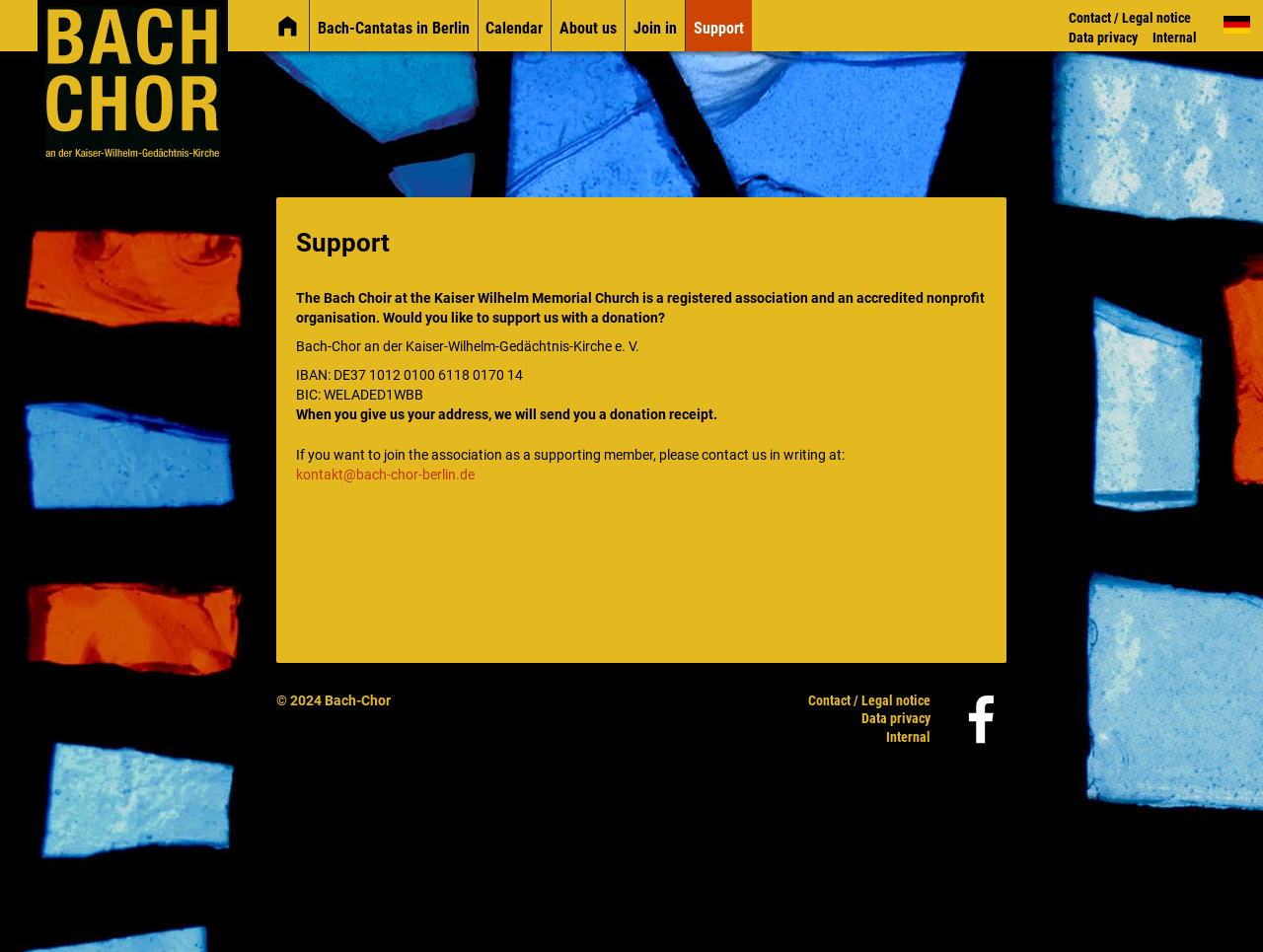Could you specify the bounding box coordinates for the clickable section to complete the following instruction: "Support the Bach Choir with a donation"?

[0.234, 0.304, 0.78, 0.343]